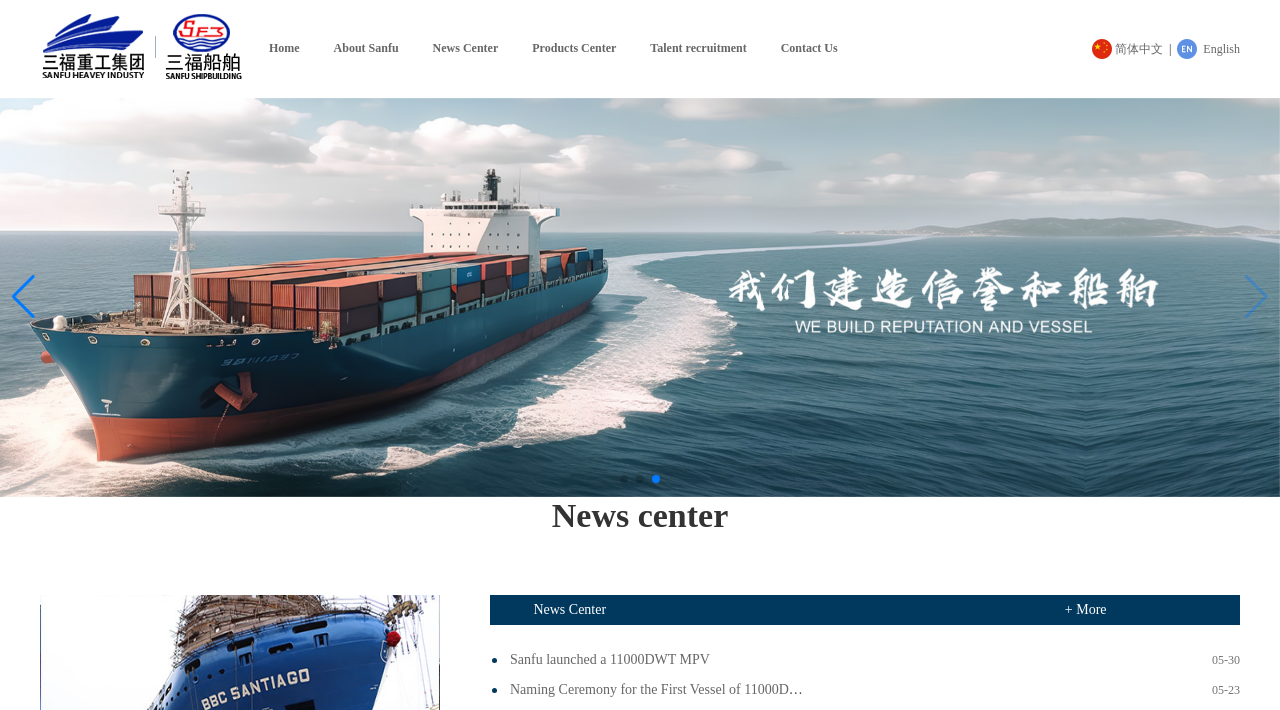Locate the bounding box coordinates of the element I should click to achieve the following instruction: "Switch to English".

[0.938, 0.059, 0.969, 0.079]